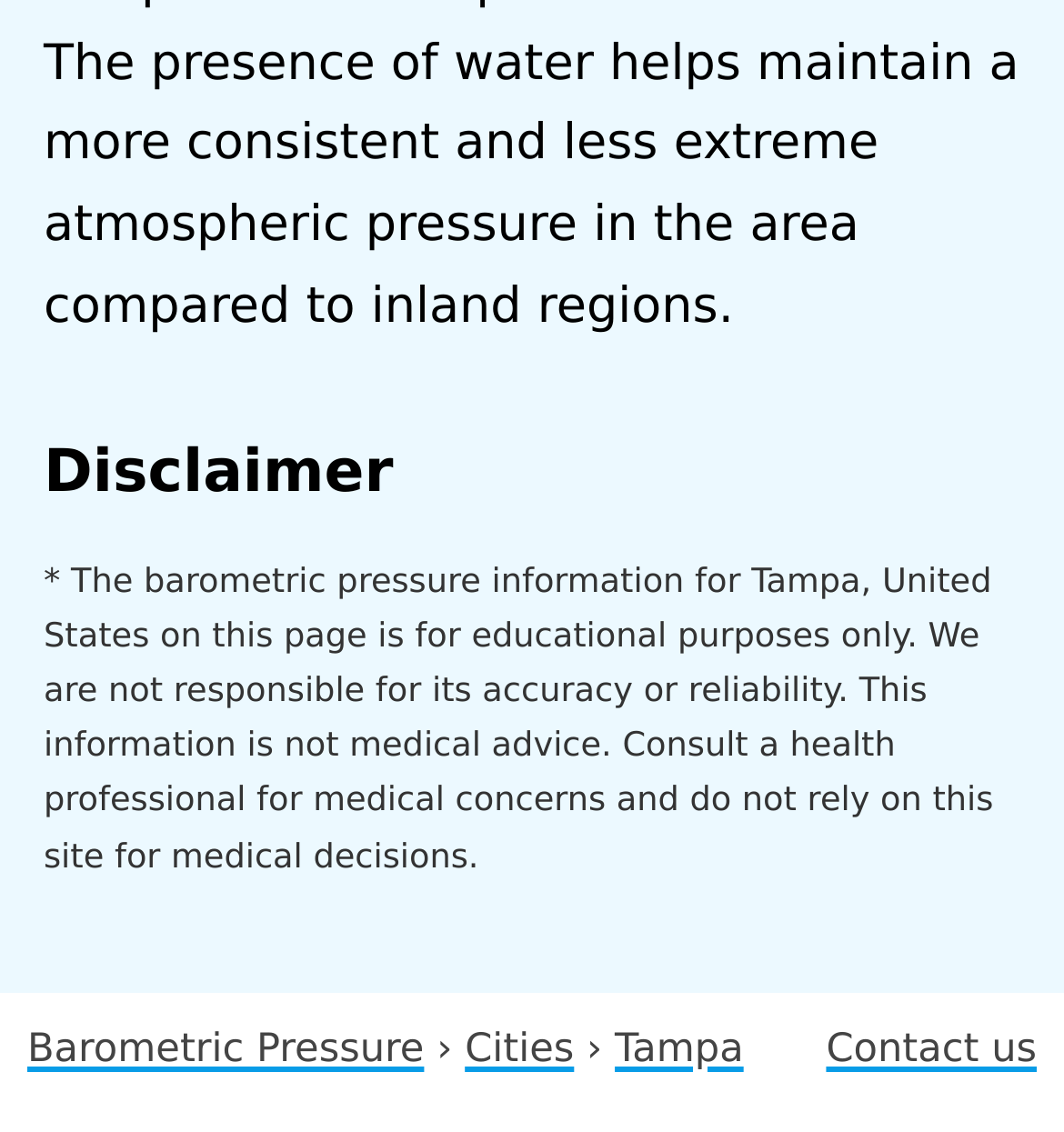Determine the bounding box coordinates in the format (top-left x, top-left y, bottom-right x, bottom-right y). Ensure all values are floating point numbers between 0 and 1. Identify the bounding box of the UI element described by: Tampa

[0.578, 0.908, 0.699, 0.946]